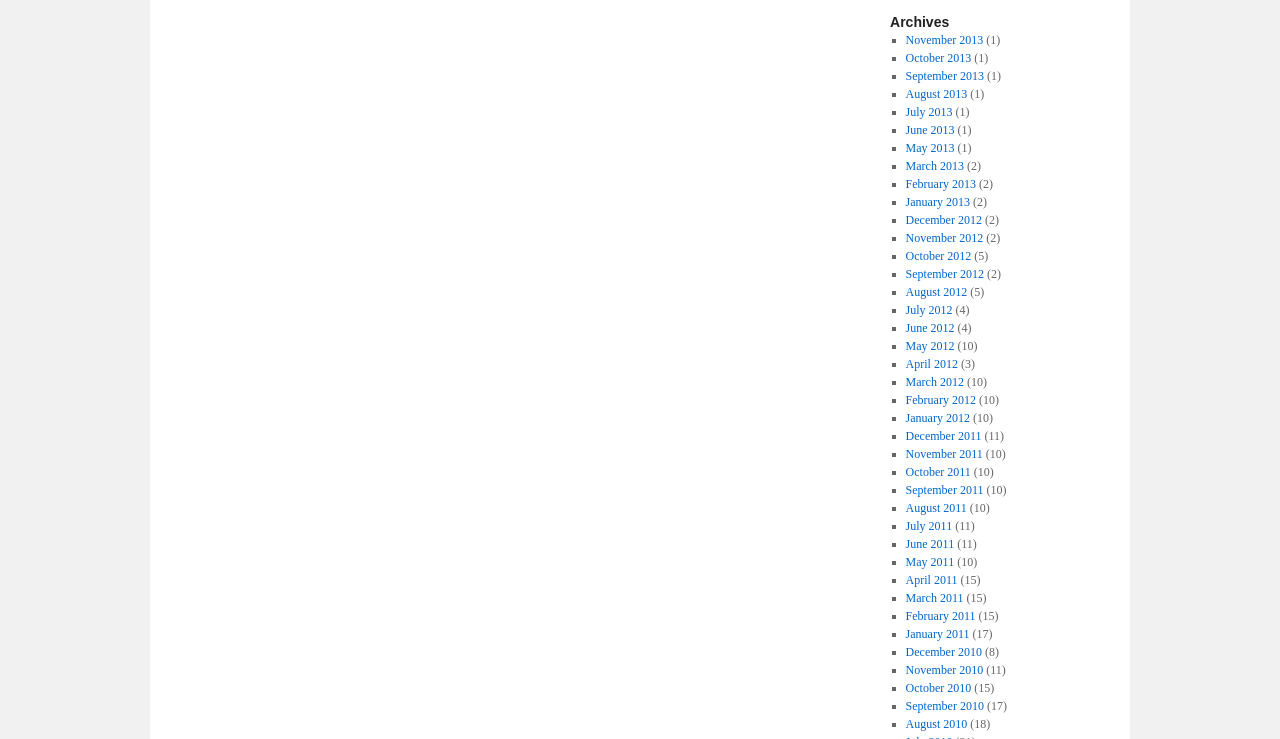What is the pattern of the list markers in the archives page?
Answer the question with a detailed and thorough explanation.

The pattern of the list markers in the archives page is '■', which is consistently used to precede each link element representing a month and year.